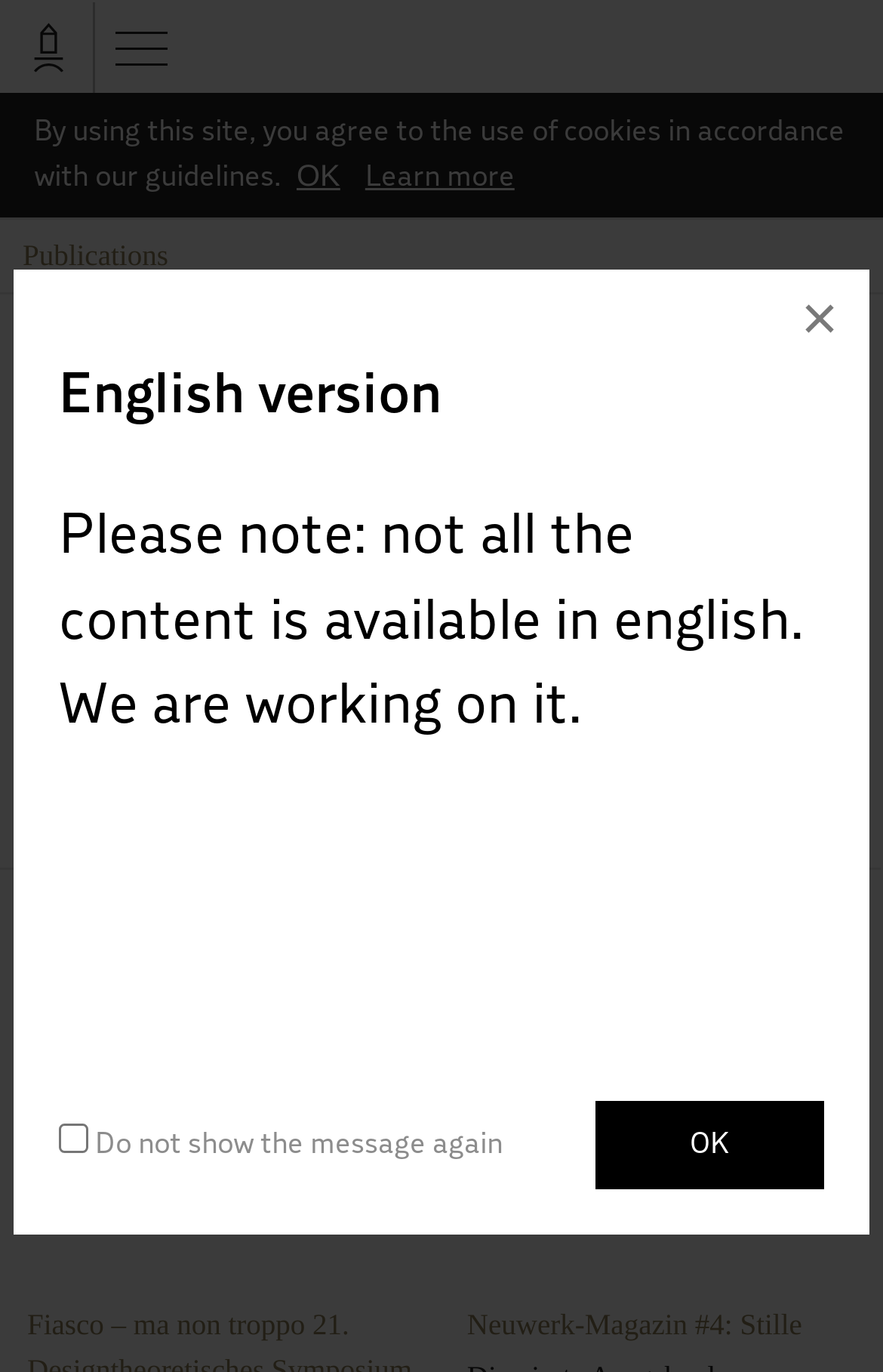Please identify the bounding box coordinates of the element I need to click to follow this instruction: "Filter list by year".

[0.336, 0.44, 0.41, 0.461]